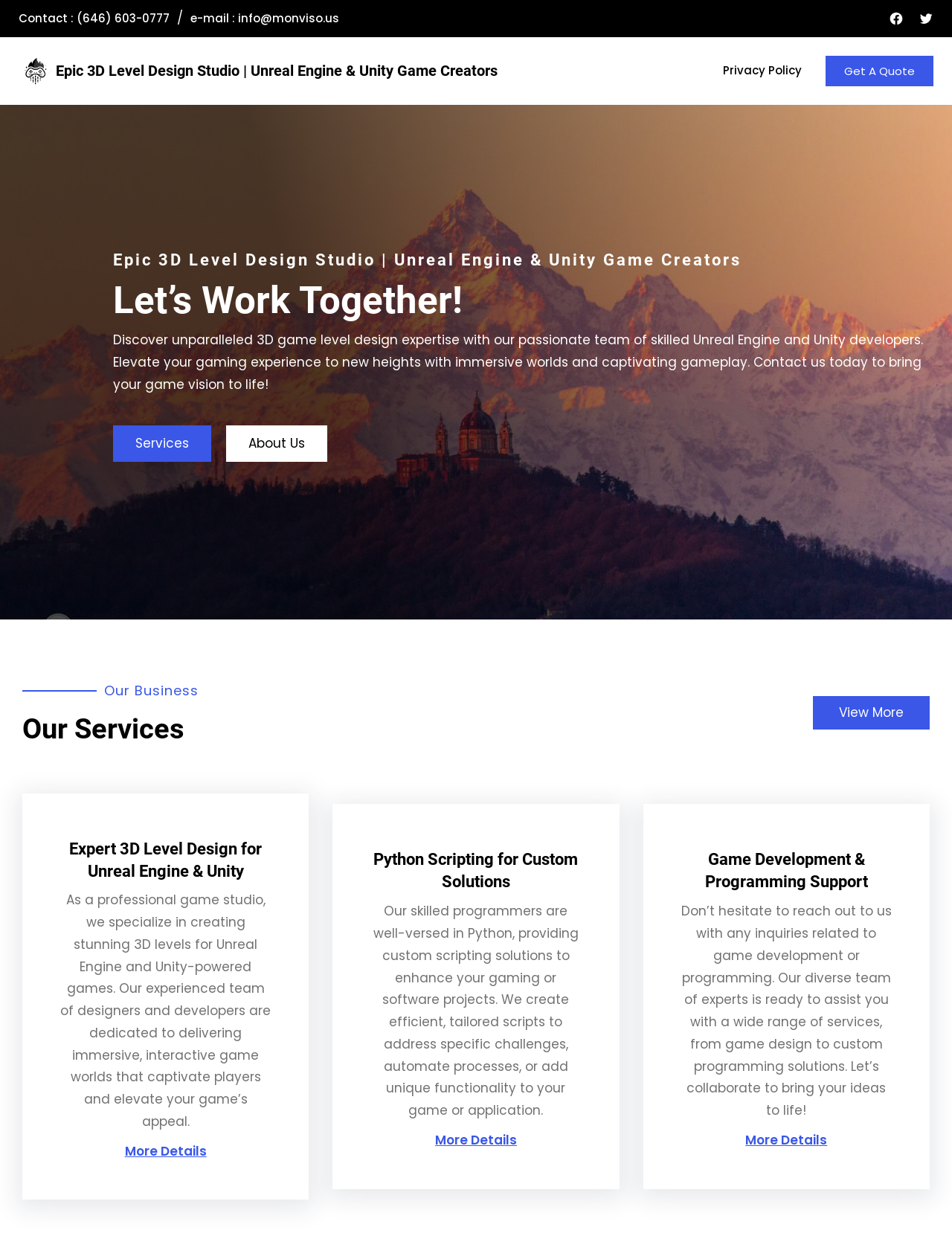What is the main service offered by the studio?
Based on the image, give a one-word or short phrase answer.

3D game level design